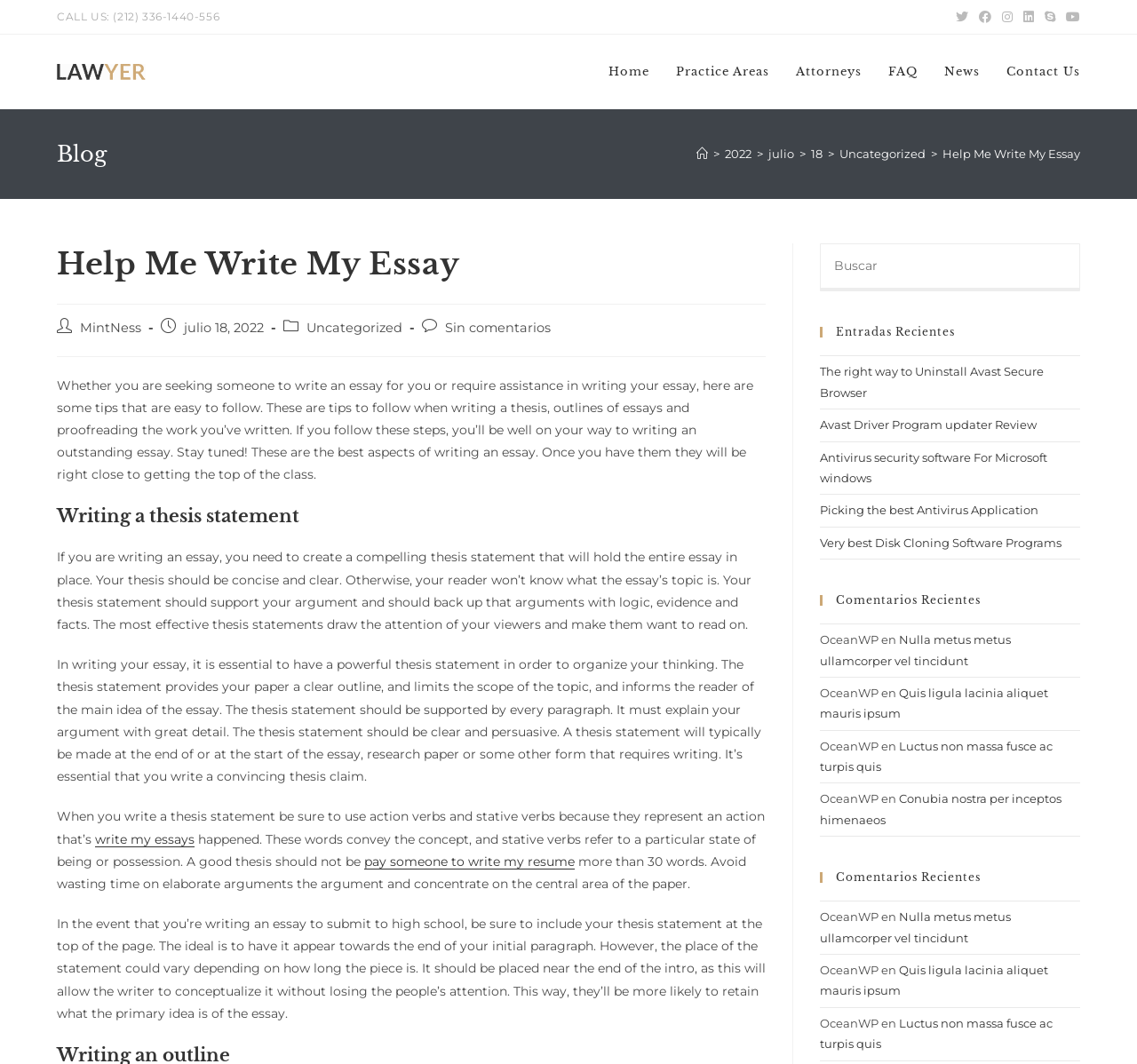What is the purpose of a thesis statement?
Refer to the image and provide a one-word or short phrase answer.

To hold the entire essay in place